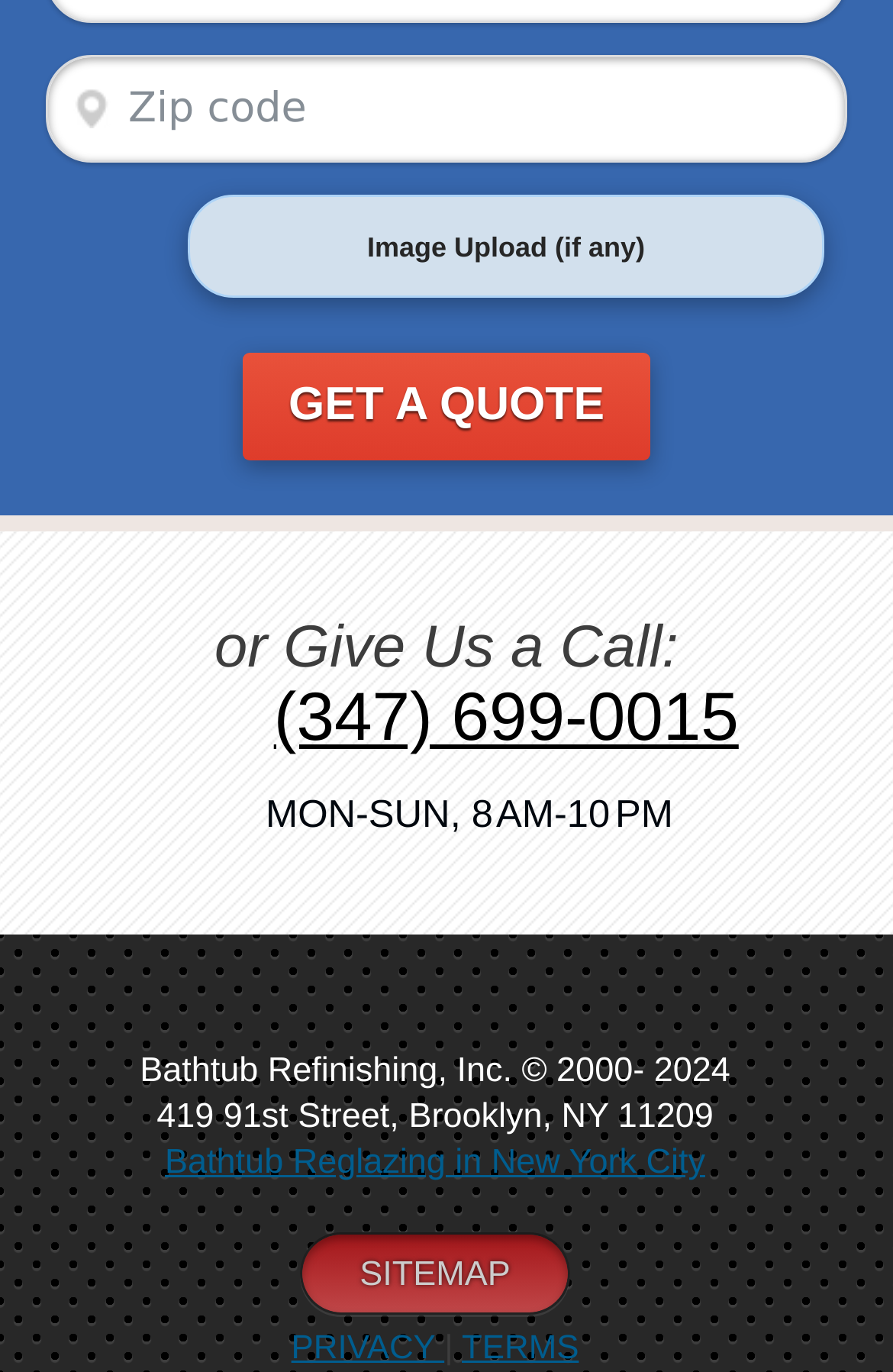Return the bounding box coordinates of the UI element that corresponds to this description: "GET A QUOTE". The coordinates must be given as four float numbers in the range of 0 and 1, [left, top, right, bottom].

[0.272, 0.257, 0.728, 0.336]